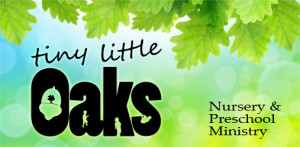Please reply to the following question with a single word or a short phrase:
What is the focus of the ministry?

Nurturing young minds and hearts